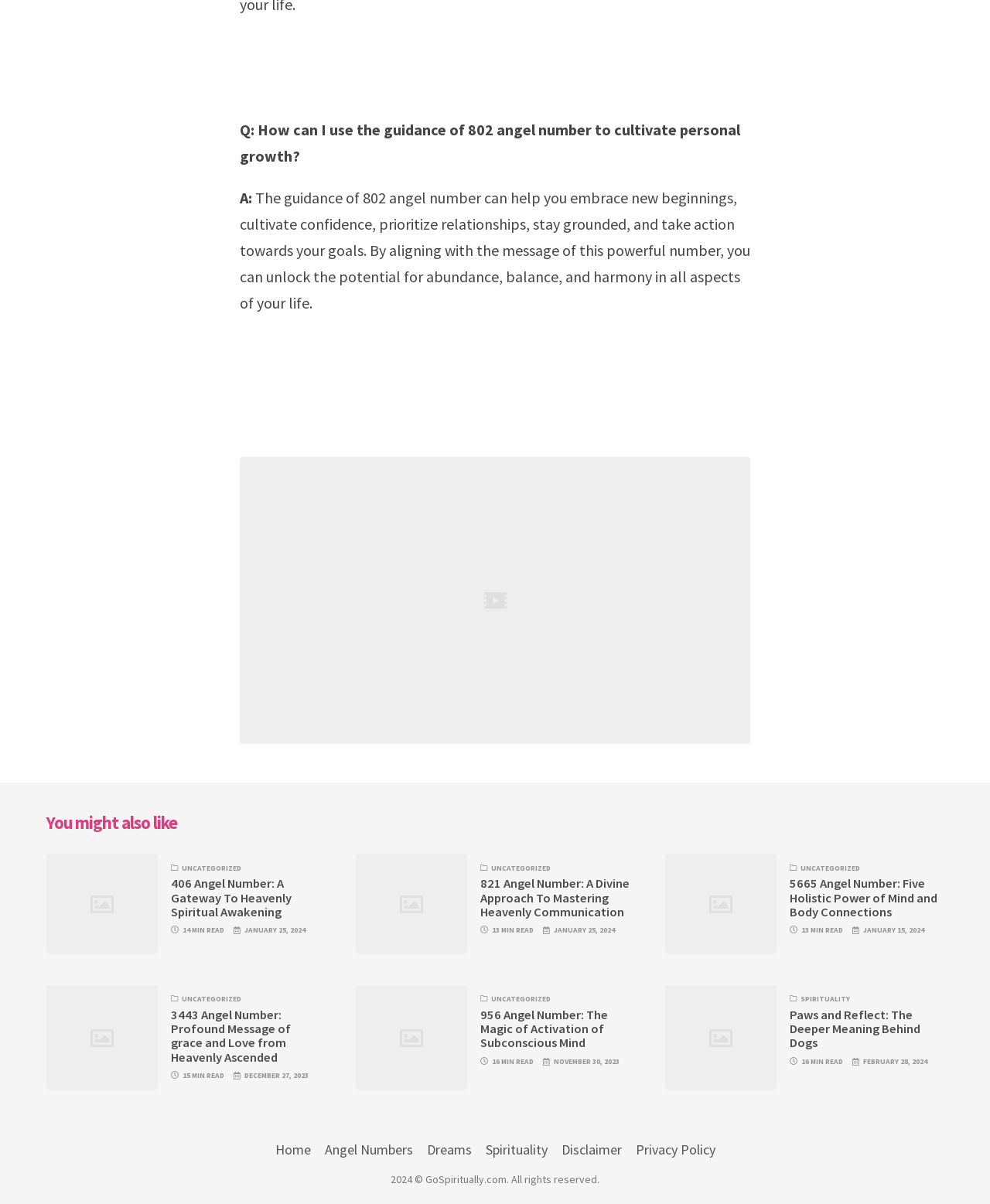Analyze the image and deliver a detailed answer to the question: How many minutes does it take to read the article '5665 Angel Number: Five Holistic Power of Mind and Body Connections'?

I looked at the article '5665 Angel Number: Five Holistic Power of Mind and Body Connections' and found the text '13 MIN READ' which indicates the estimated time it takes to read the article.